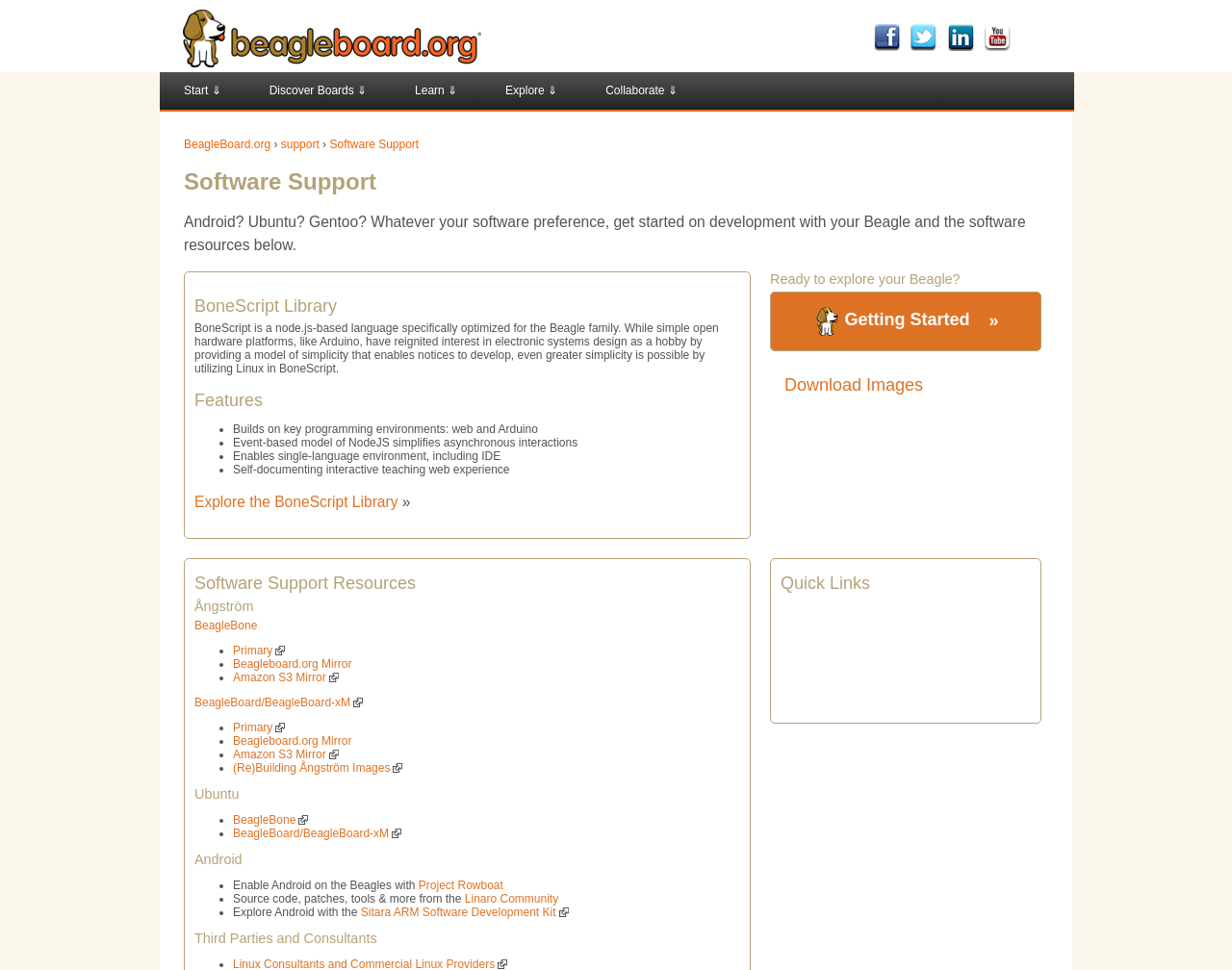Please identify the bounding box coordinates of the element that needs to be clicked to execute the following command: "Get started on development with your Beagle". Provide the bounding box using four float numbers between 0 and 1, formatted as [left, top, right, bottom].

[0.149, 0.142, 0.22, 0.156]